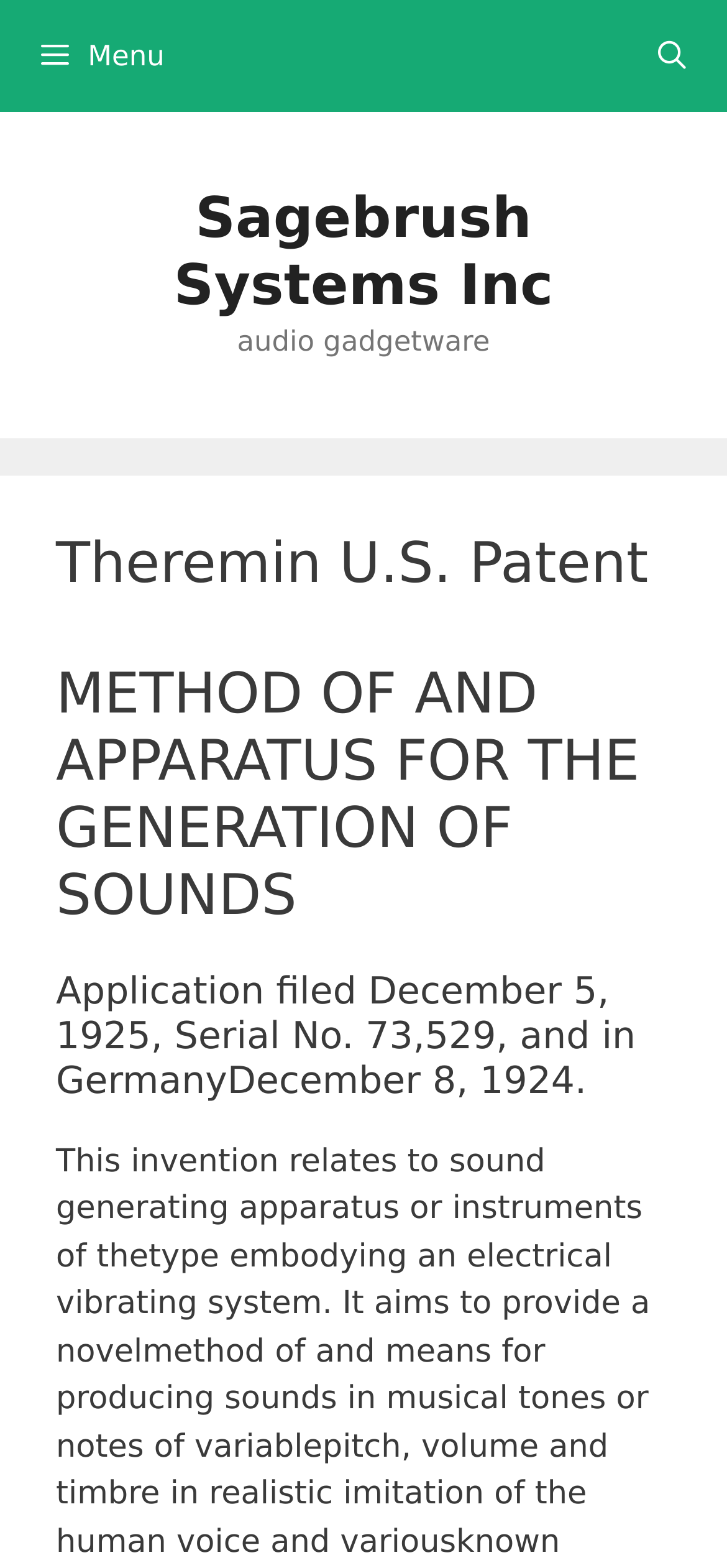Generate an in-depth caption that captures all aspects of the webpage.

The webpage is about the Theremin U.S. Patent. At the top, there is a navigation bar with a search bar link on the right side and a menu button on the left side. Below the navigation bar, there is a site banner with a link to Sagebrush Systems Inc and a text "audio gadgetware" on the right side of the link.

The main content of the webpage is divided into three sections, each with a heading. The first heading is "Theremin U.S. Patent", which is at the top of the content section. Below it, there is a heading "METHOD OF AND APPARATUS FOR THE GENERATION OF SOUNDS". The third heading is "Application filed December 5, 1925, Serial No. 73,529, and in GermanyDecember 8, 1924.", which is located at the bottom of the content section.